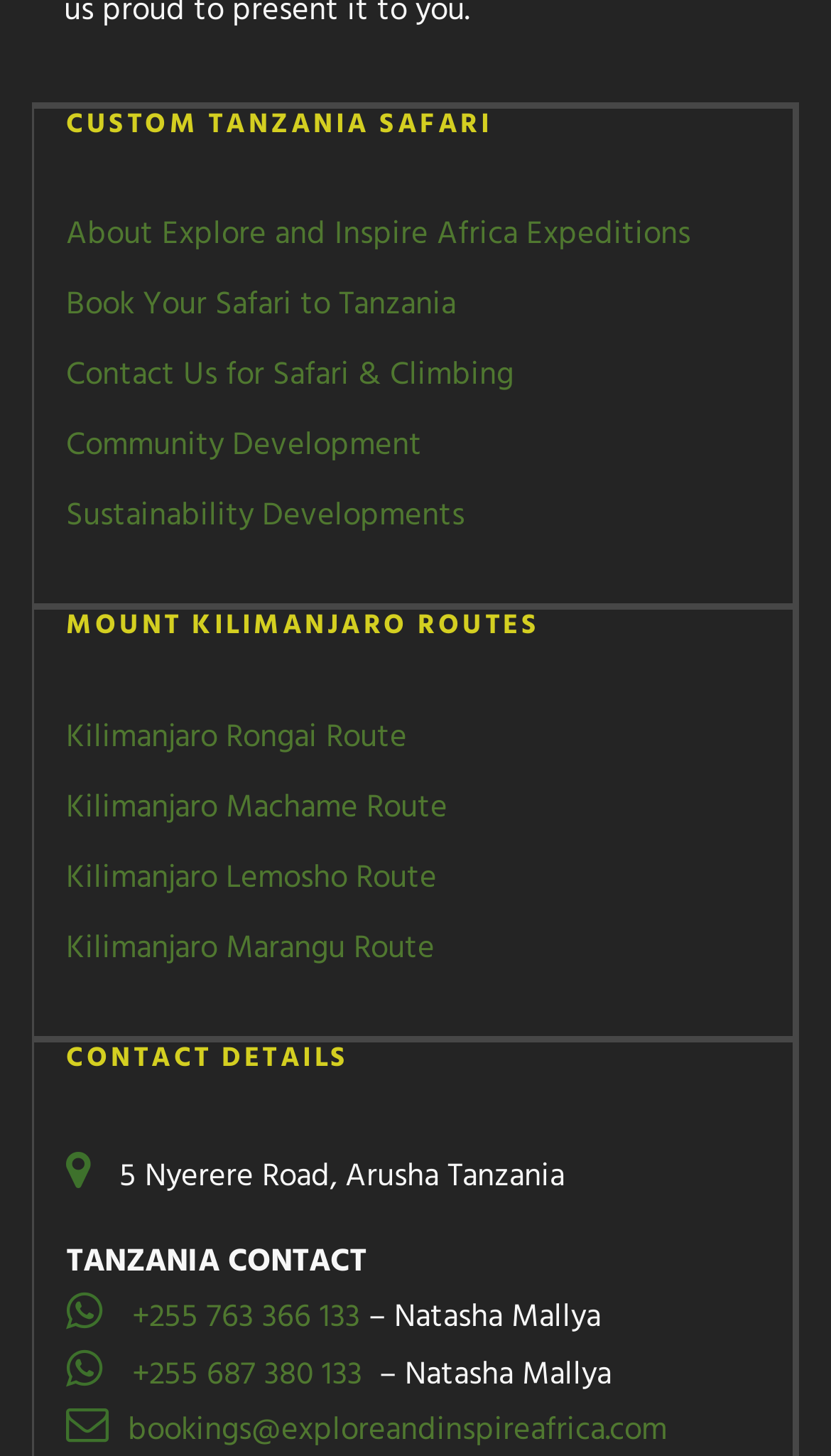Determine the bounding box coordinates for the UI element described. Format the coordinates as (top-left x, top-left y, bottom-right x, bottom-right y) and ensure all values are between 0 and 1. Element description: Pinterest

None